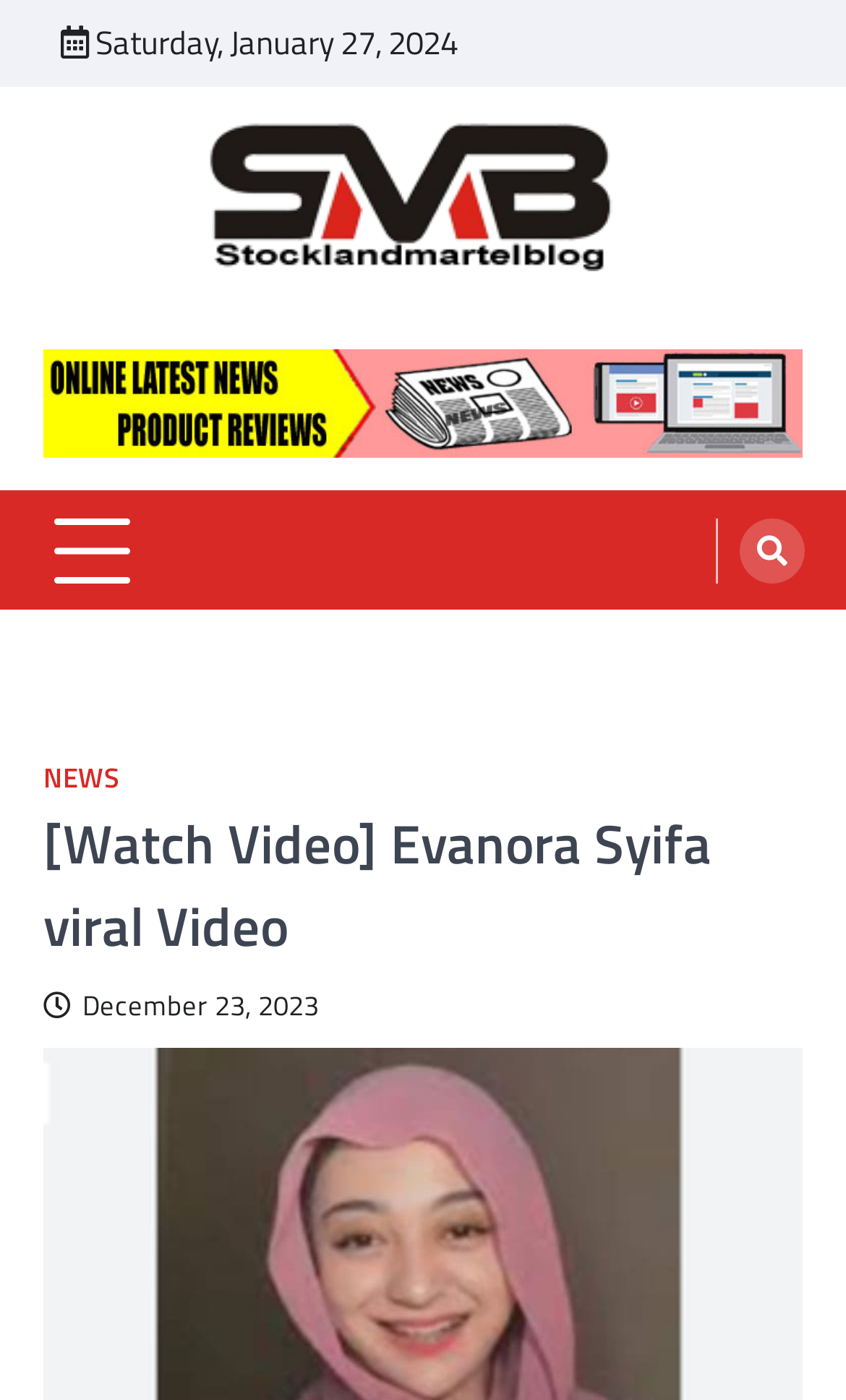Given the description "name="s" placeholder="Search..."", determine the bounding box of the corresponding UI element.

None